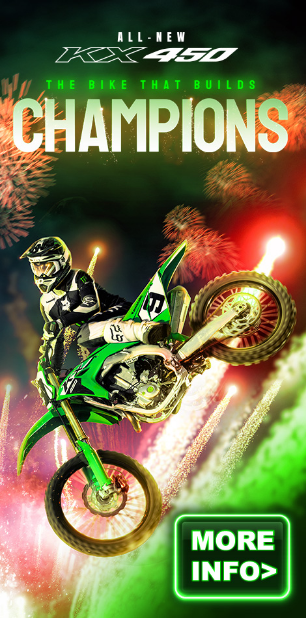Present an elaborate depiction of the scene captured in the image.

This striking image showcases the all-new KX 450 motorcycle, highlighted in a vibrant setting that evokes excitement and dynamism. A skilled rider, clad in protective gear and a helmet, is captured mid-action on the bike, performing an impressive stunt against a backdrop of colorful fireworks and swirling light effects. The bold text "THE BIKE THAT BUILDS CHAMPIONS" emphasizes the bike's reputation for excellence in the competitive motorsport world. A prominent green button with "MORE INFO" invites viewers to learn more about this high-performance machine, aiming to attract aspiring champions and motocross enthusiasts alike. The overall design is energetic and thrilling, perfectly conveying the essence of motocross racing.